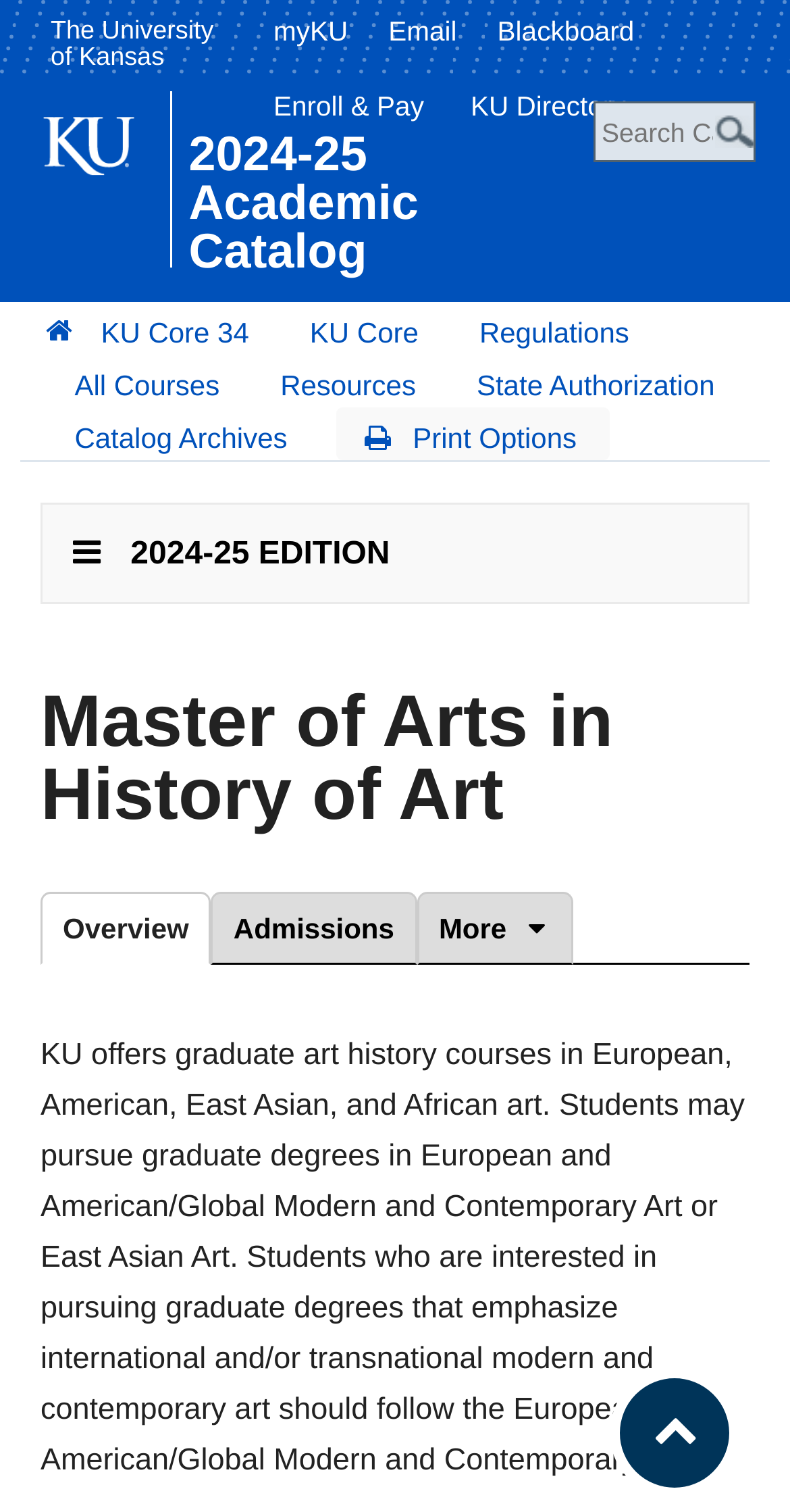Identify the bounding box for the described UI element. Provide the coordinates in (top-left x, top-left y, bottom-right x, bottom-right y) format with values ranging from 0 to 1: aria-label="X graphic"

None